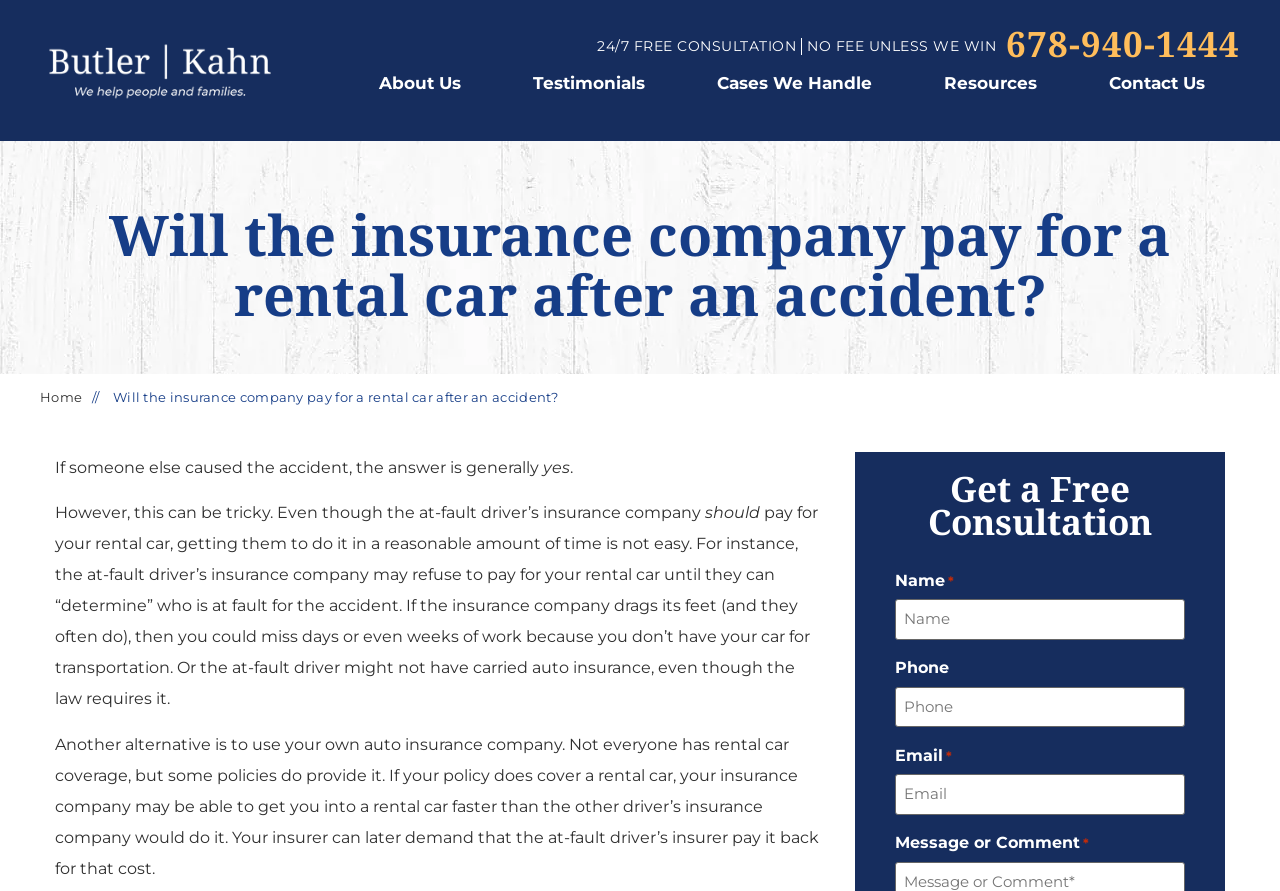Find the bounding box coordinates of the area that needs to be clicked in order to achieve the following instruction: "Click the 'BK logo' link". The coordinates should be specified as four float numbers between 0 and 1, i.e., [left, top, right, bottom].

[0.031, 0.045, 0.219, 0.113]